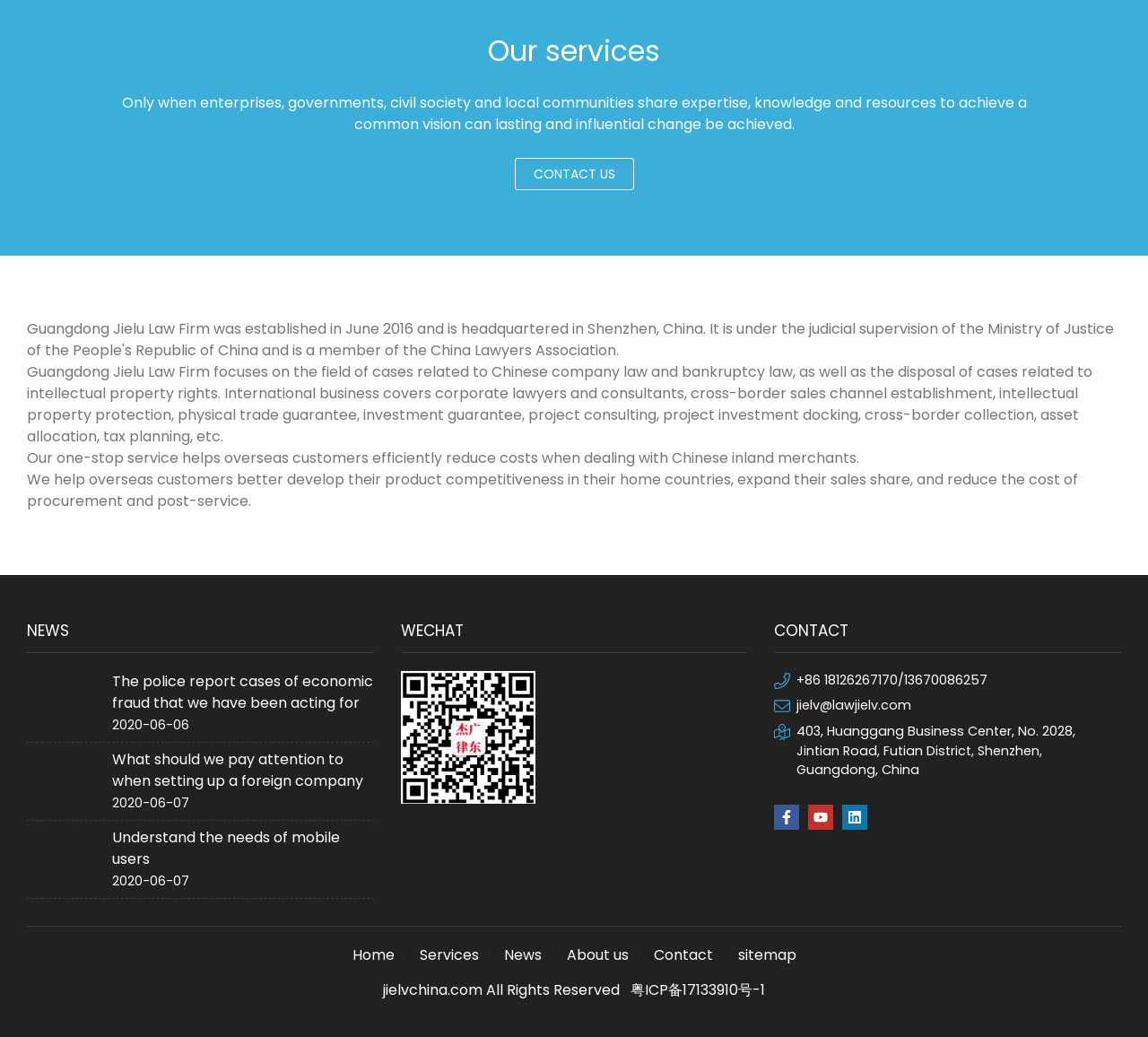Please reply to the following question using a single word or phrase: 
What is the email address of Guangdong Jielu Law Firm?

jielv@lawjielv.com